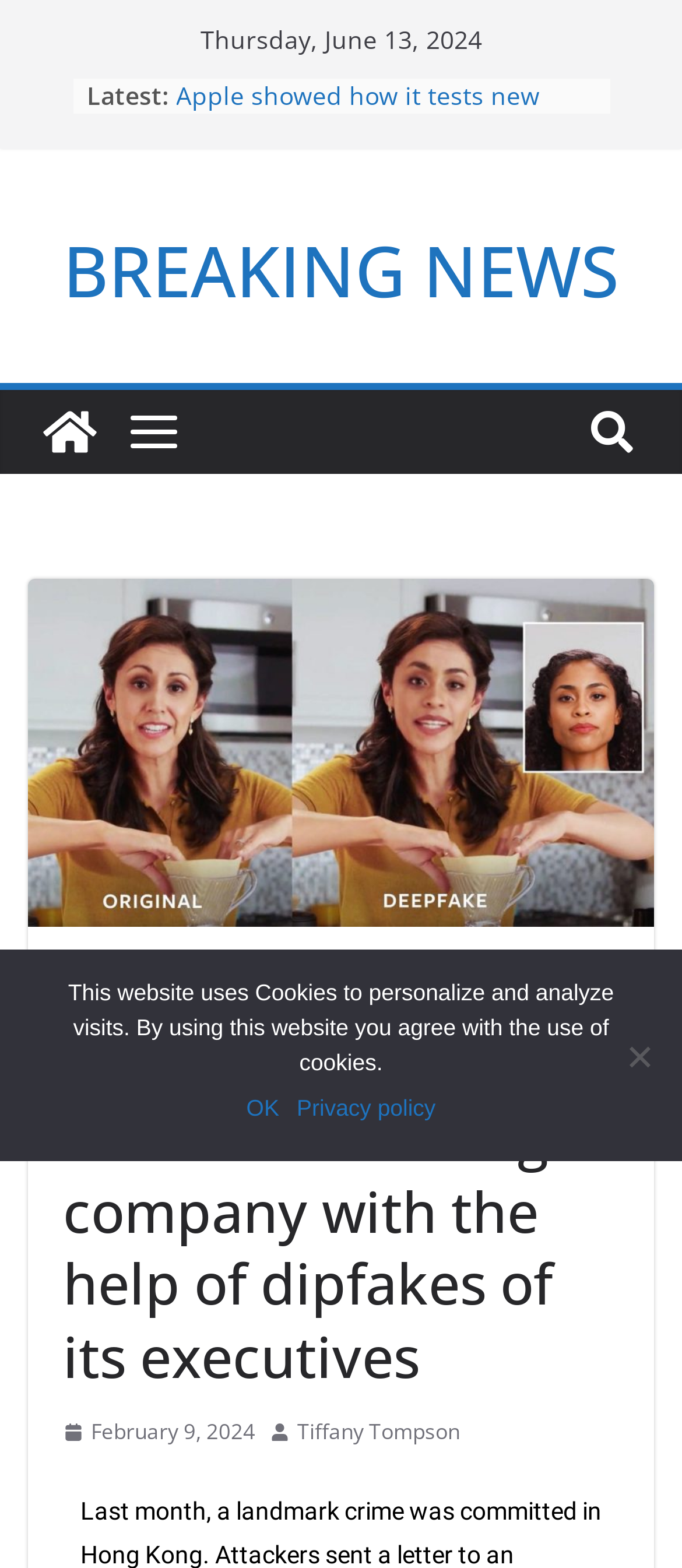Identify the bounding box coordinates of the region that should be clicked to execute the following instruction: "Click on the link to read about U.S. news".

[0.092, 0.614, 0.179, 0.643]